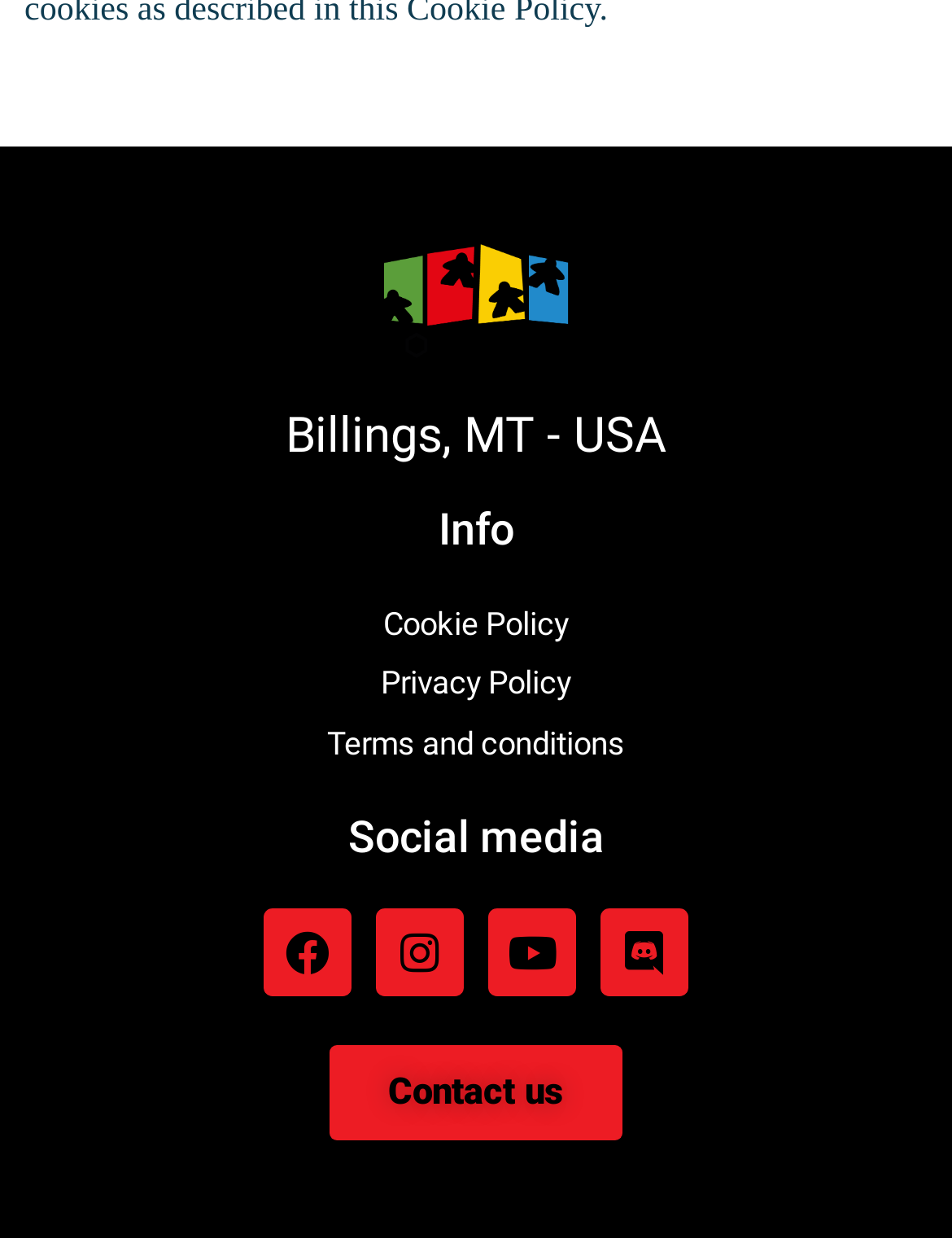What is the location mentioned on the webpage?
Answer the question in a detailed and comprehensive manner.

I found the location 'Billings, MT - USA' mentioned on the webpage, which is displayed as a static text element.